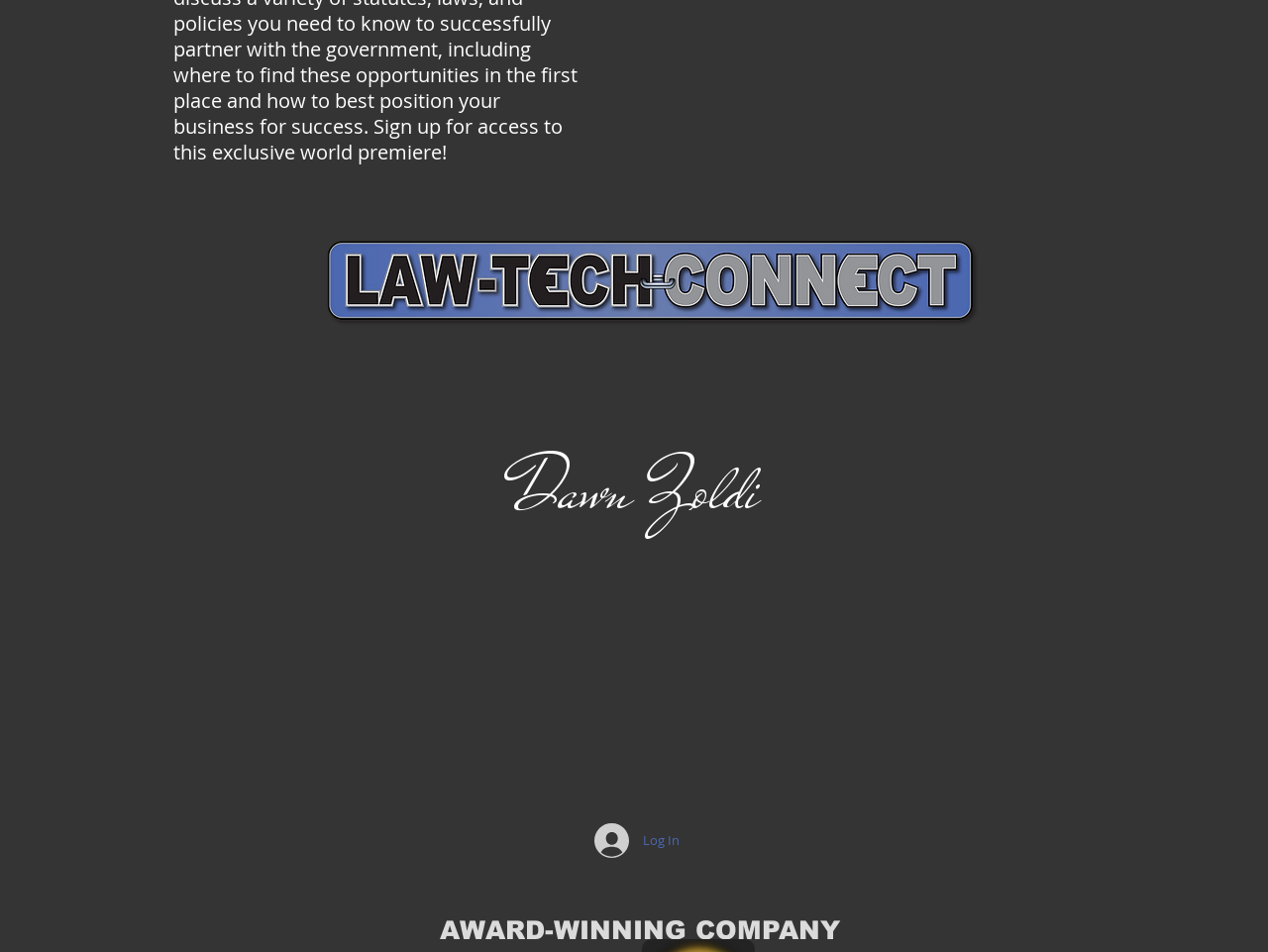Based on the image, please respond to the question with as much detail as possible:
How many elements are embedded in the iframe?

The iframe element is located in the middle of the webpage, and it contains embedded content. Since there is only one iframe element, it can be inferred that there is only one element embedded in the iframe.